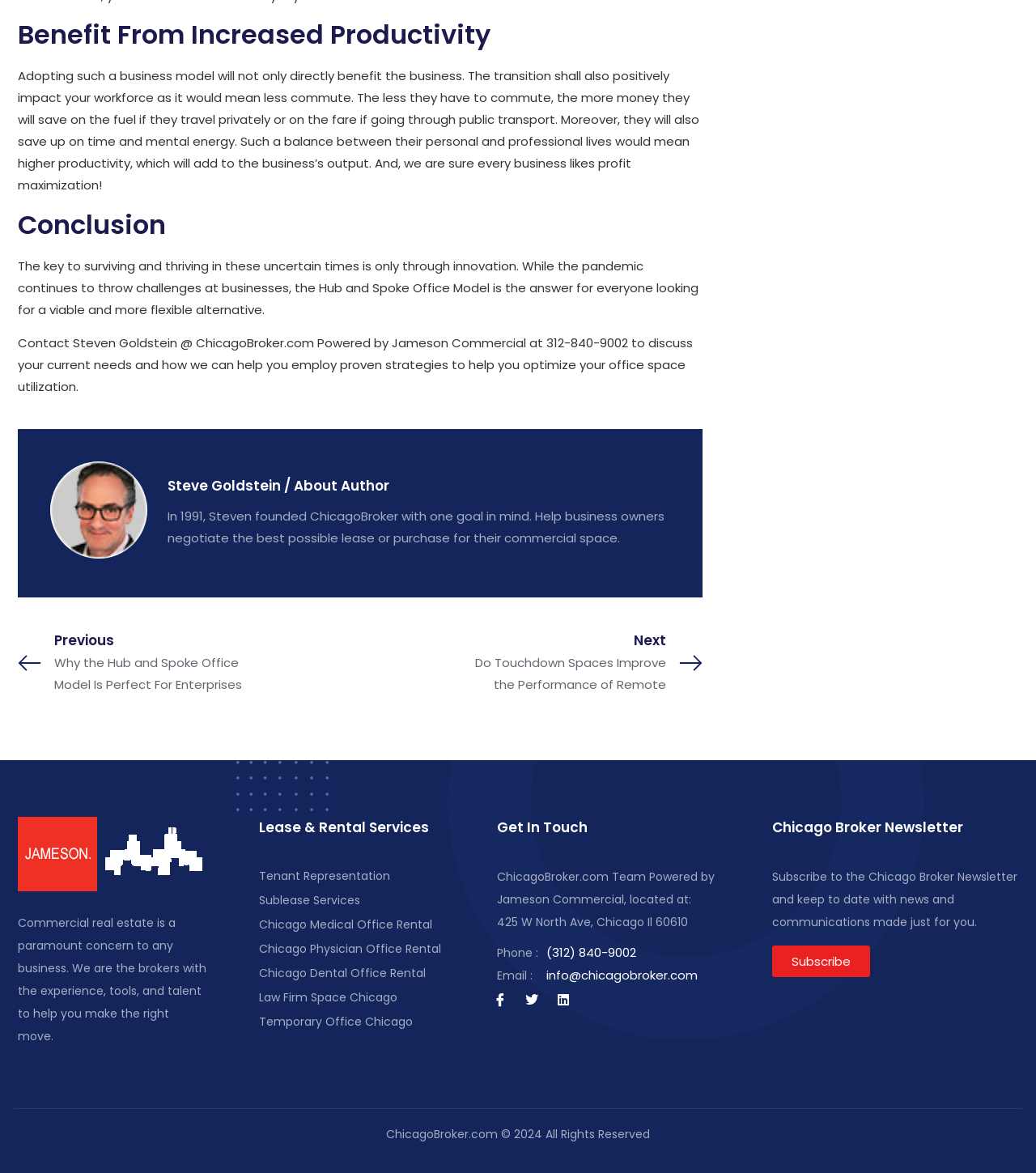Could you highlight the region that needs to be clicked to execute the instruction: "Go to previous article"?

[0.017, 0.537, 0.255, 0.593]